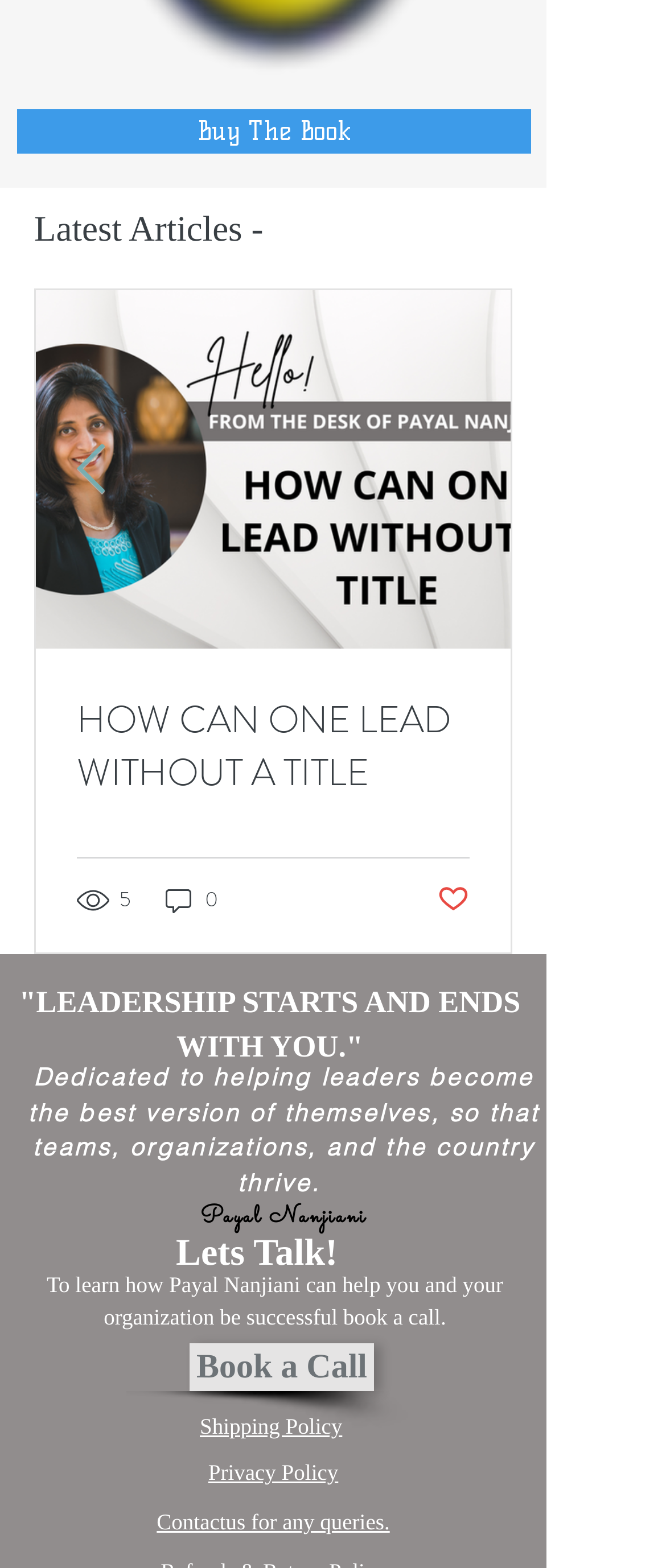Provide a one-word or brief phrase answer to the question:
What is the title of the latest article?

HOW CAN ONE LEAD WITHOUT A TITLE